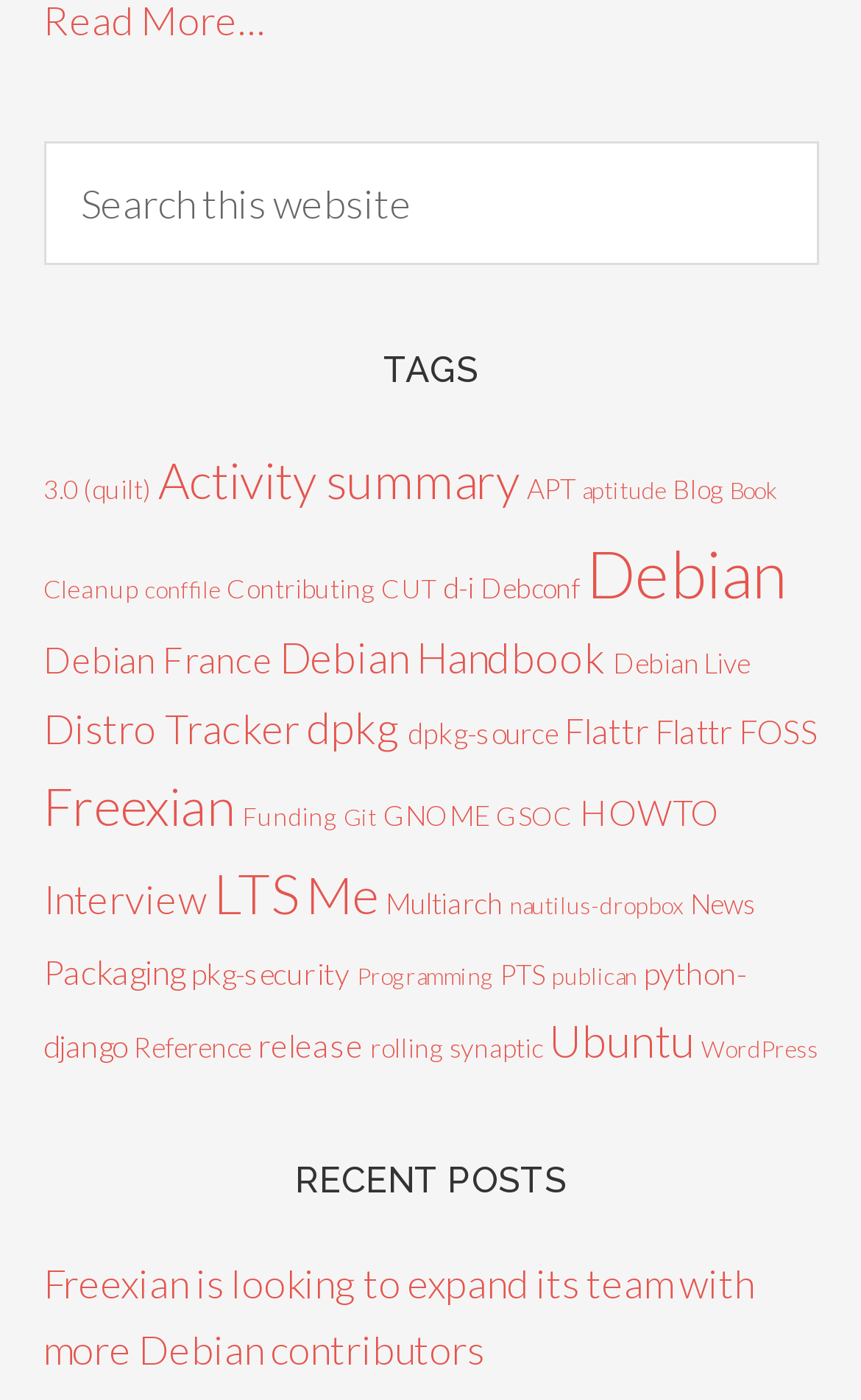Kindly determine the bounding box coordinates of the area that needs to be clicked to fulfill this instruction: "View posts tagged with Debian".

[0.681, 0.381, 0.914, 0.436]